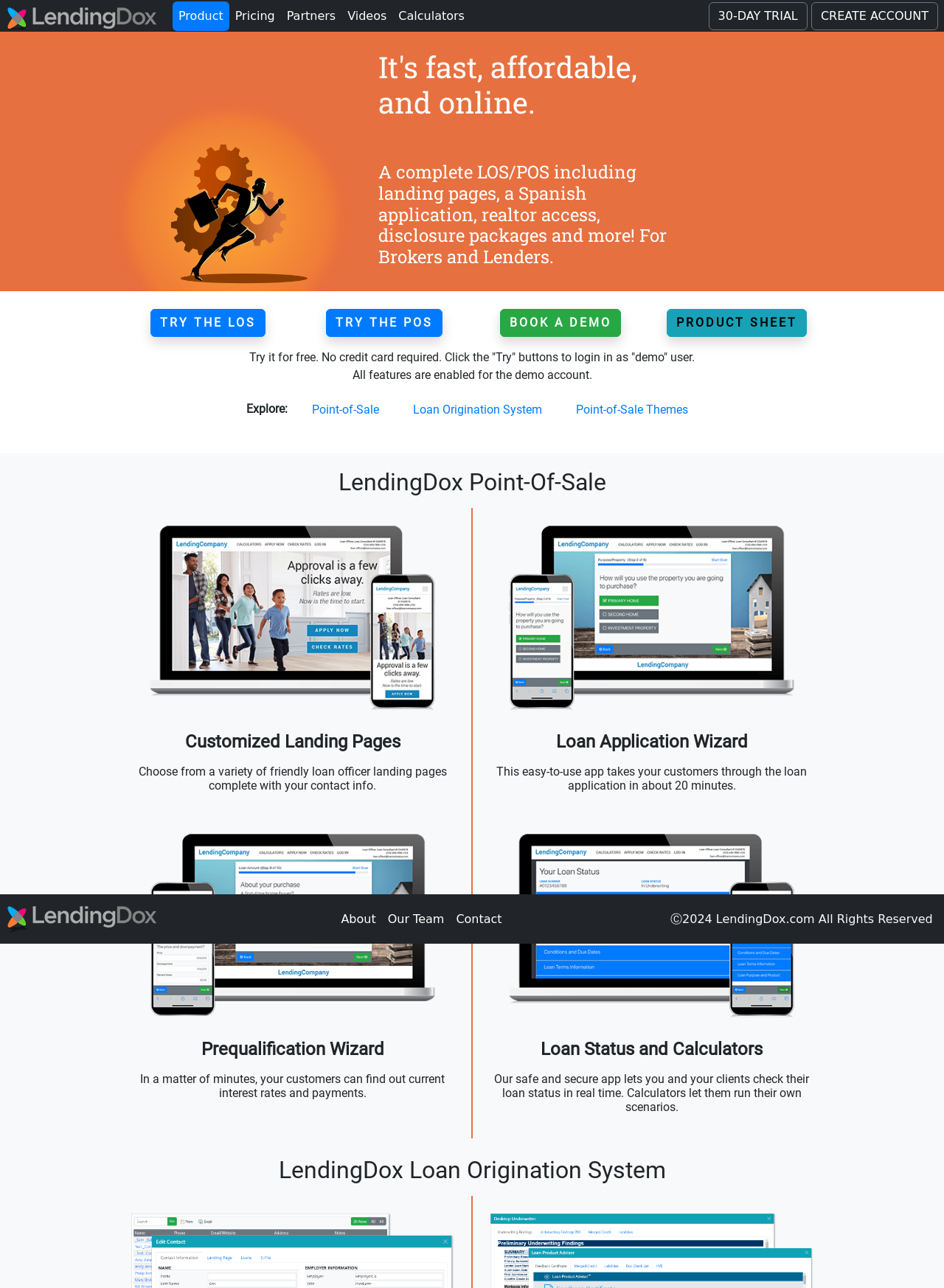Please indicate the bounding box coordinates for the clickable area to complete the following task: "Follow Le Fresnoy on Facebook". The coordinates should be specified as four float numbers between 0 and 1, i.e., [left, top, right, bottom].

None